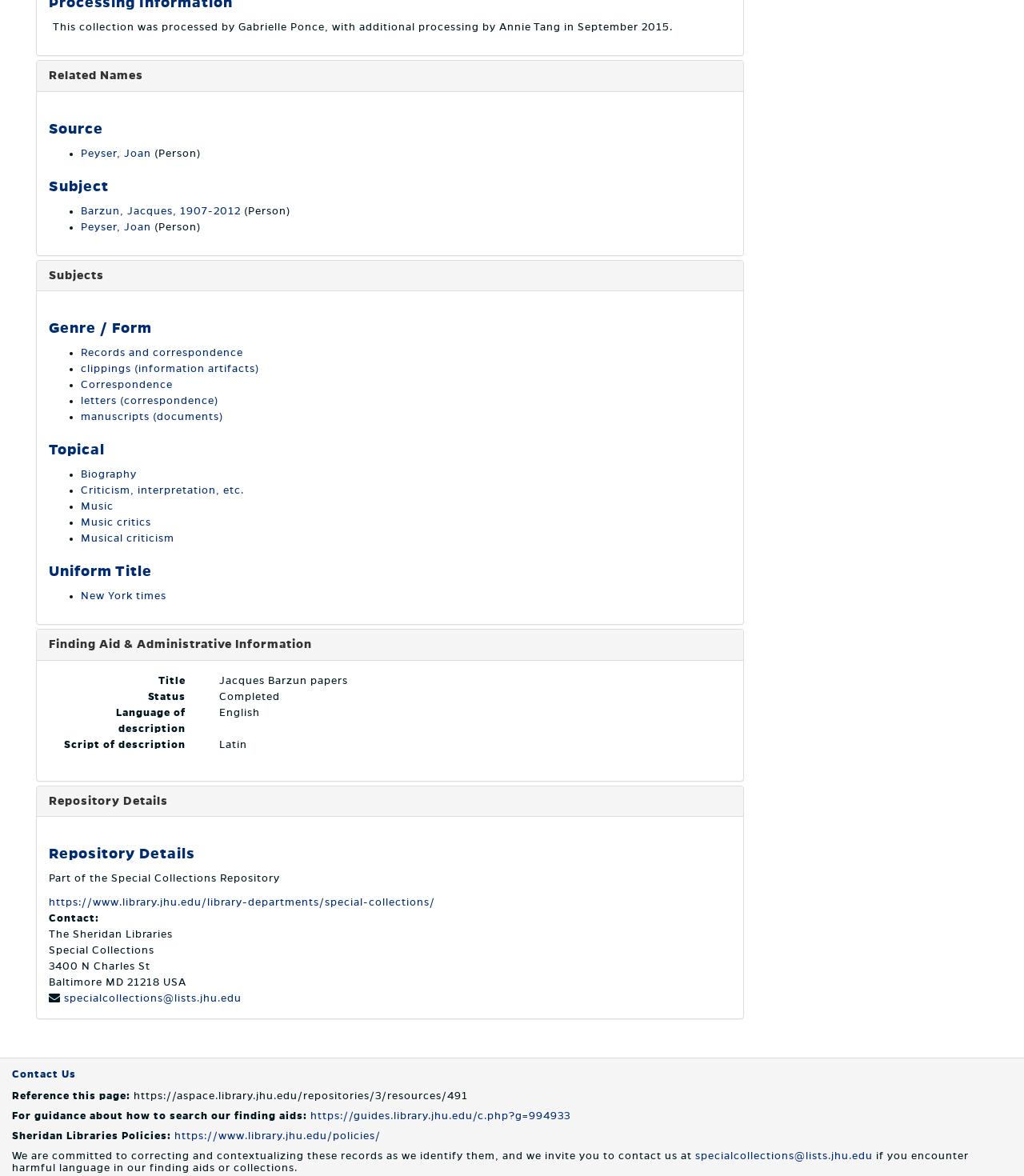Please provide the bounding box coordinate of the region that matches the element description: Finding Aid & Administrative Information. Coordinates should be in the format (top-left x, top-left y, bottom-right x, bottom-right y) and all values should be between 0 and 1.

[0.048, 0.542, 0.305, 0.553]